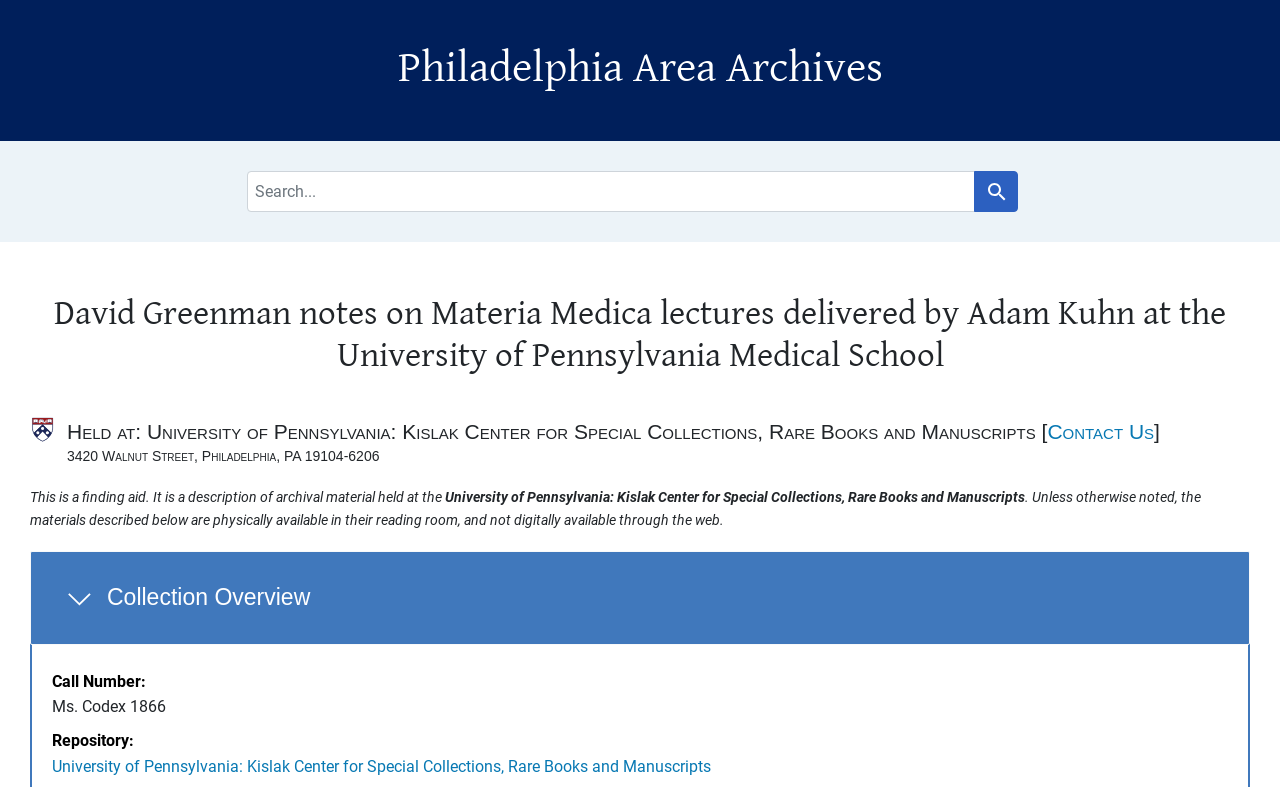Based on the image, provide a detailed and complete answer to the question: 
What is the purpose of the webpage?

I found the answer by looking at the text 'This is a finding aid. It is a description of archival material held at the...' which is located in the middle of the webpage. This text explains the purpose of the webpage, which is to provide a finding aid for archival material.